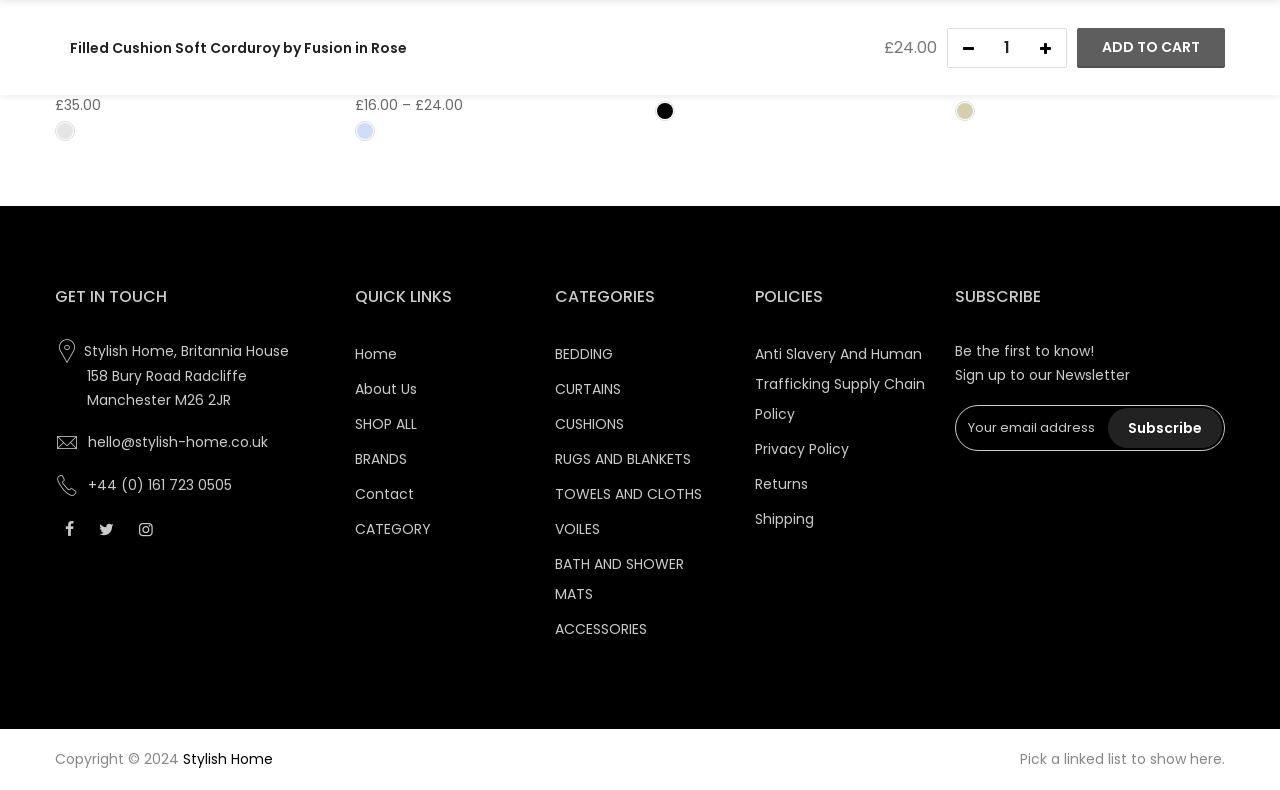Please identify the bounding box coordinates of the region to click in order to complete the task: "Click the 'CONTACT' link". The coordinates must be four float numbers between 0 and 1, specified as [left, top, right, bottom].

[0.277, 0.612, 0.323, 0.637]